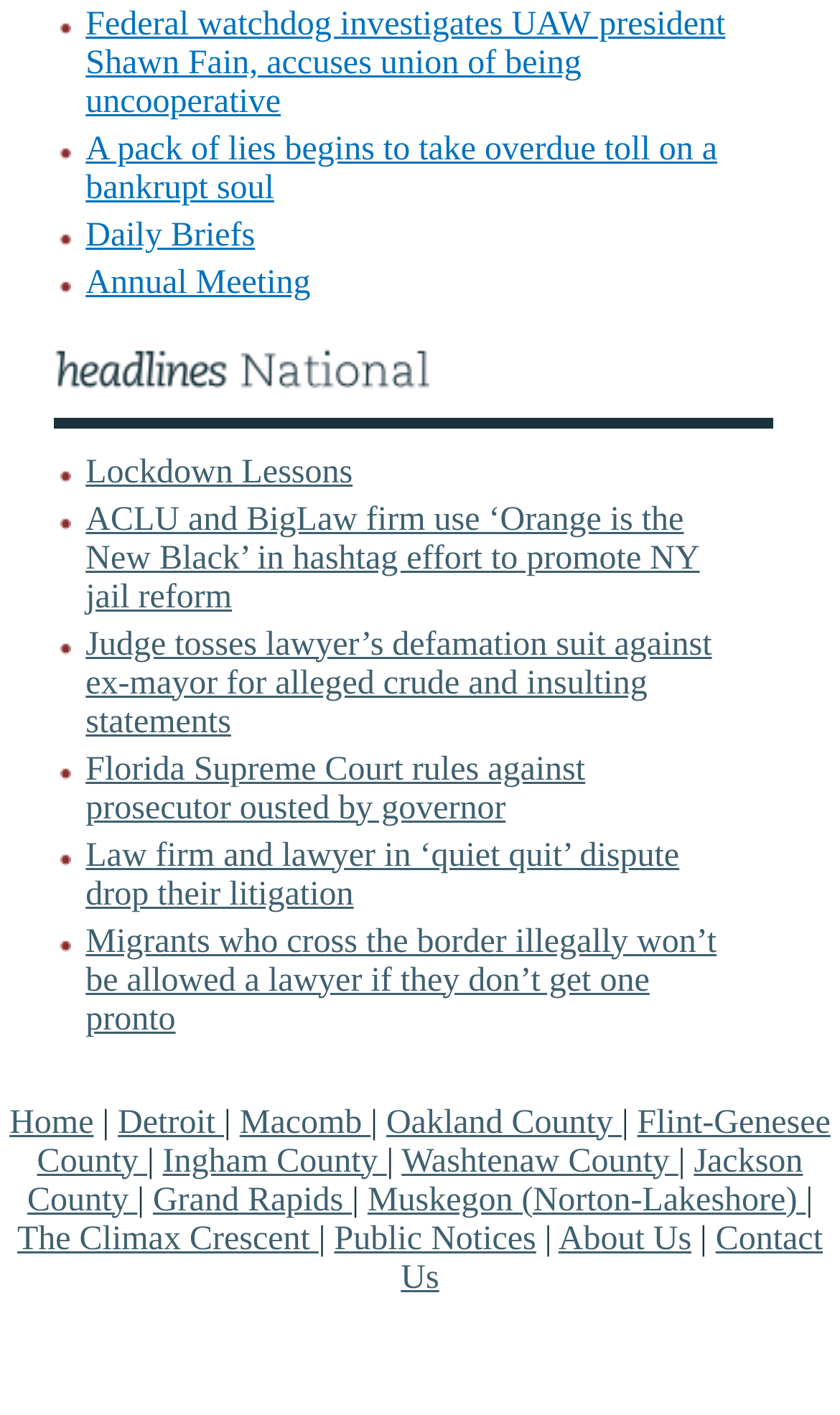Give the bounding box coordinates for the element described by: "Home".

[0.011, 0.78, 0.112, 0.806]